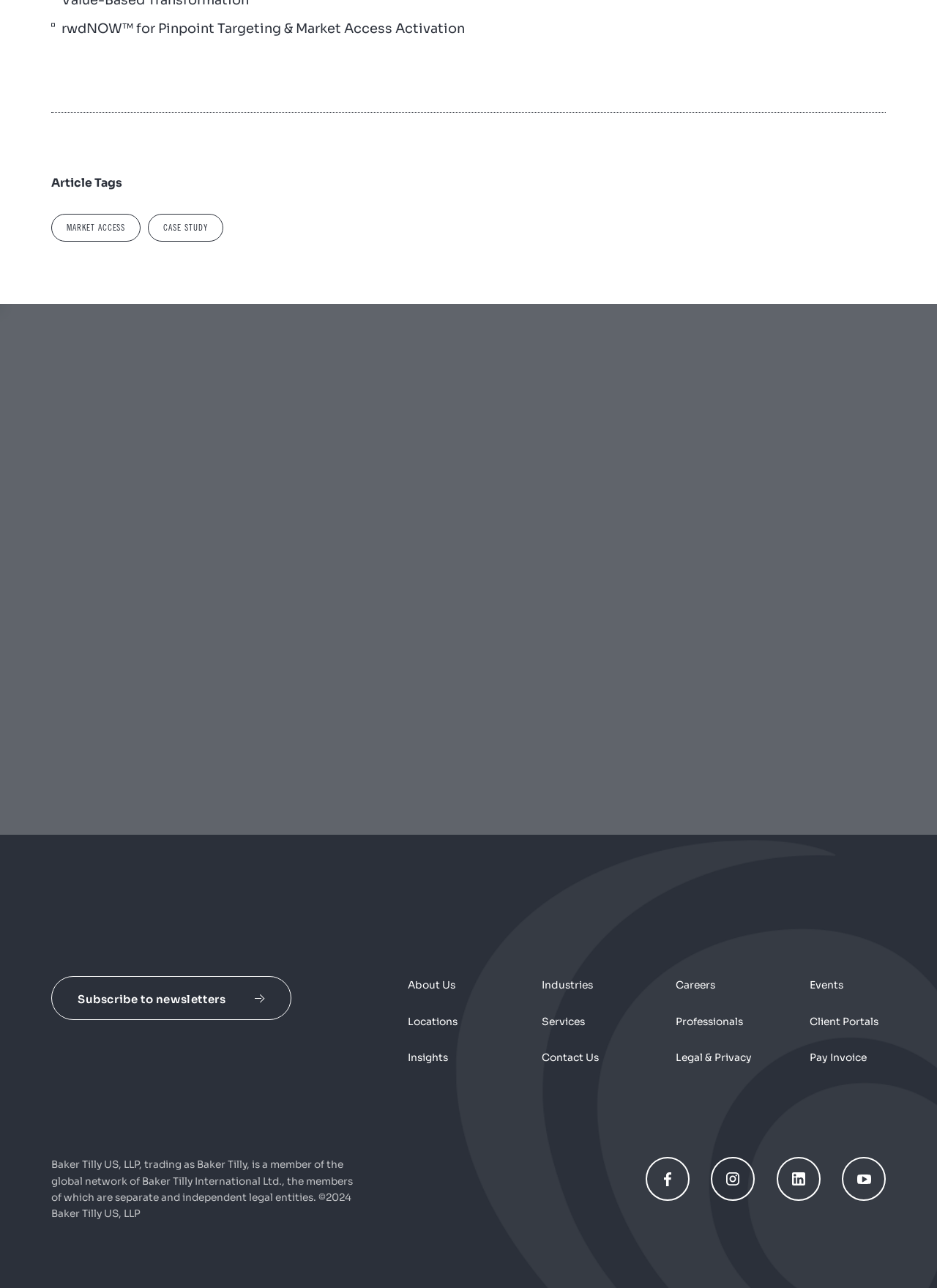Please provide a comprehensive response to the question below by analyzing the image: 
What is the name of the company mentioned in the footer?

I found the company name in the footer section of the webpage, where it is mentioned as 'Baker Tilly US, LLP, trading as Baker Tilly, is a member of the global network of Baker Tilly International Ltd., the members of which are separate and independent legal entities.'